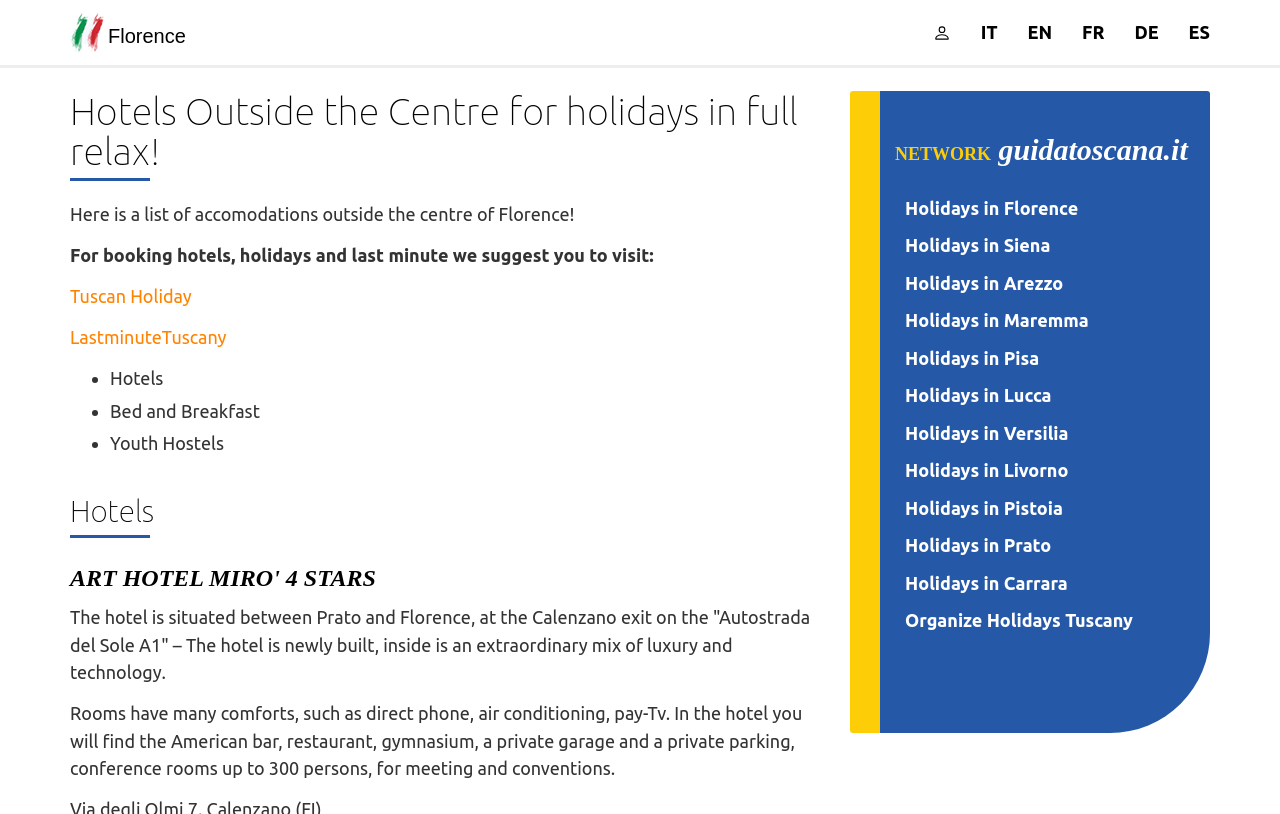Locate the bounding box coordinates of the element that needs to be clicked to carry out the instruction: "Explore holidays in Florence". The coordinates should be given as four float numbers ranging from 0 to 1, i.e., [left, top, right, bottom].

[0.707, 0.243, 0.842, 0.267]